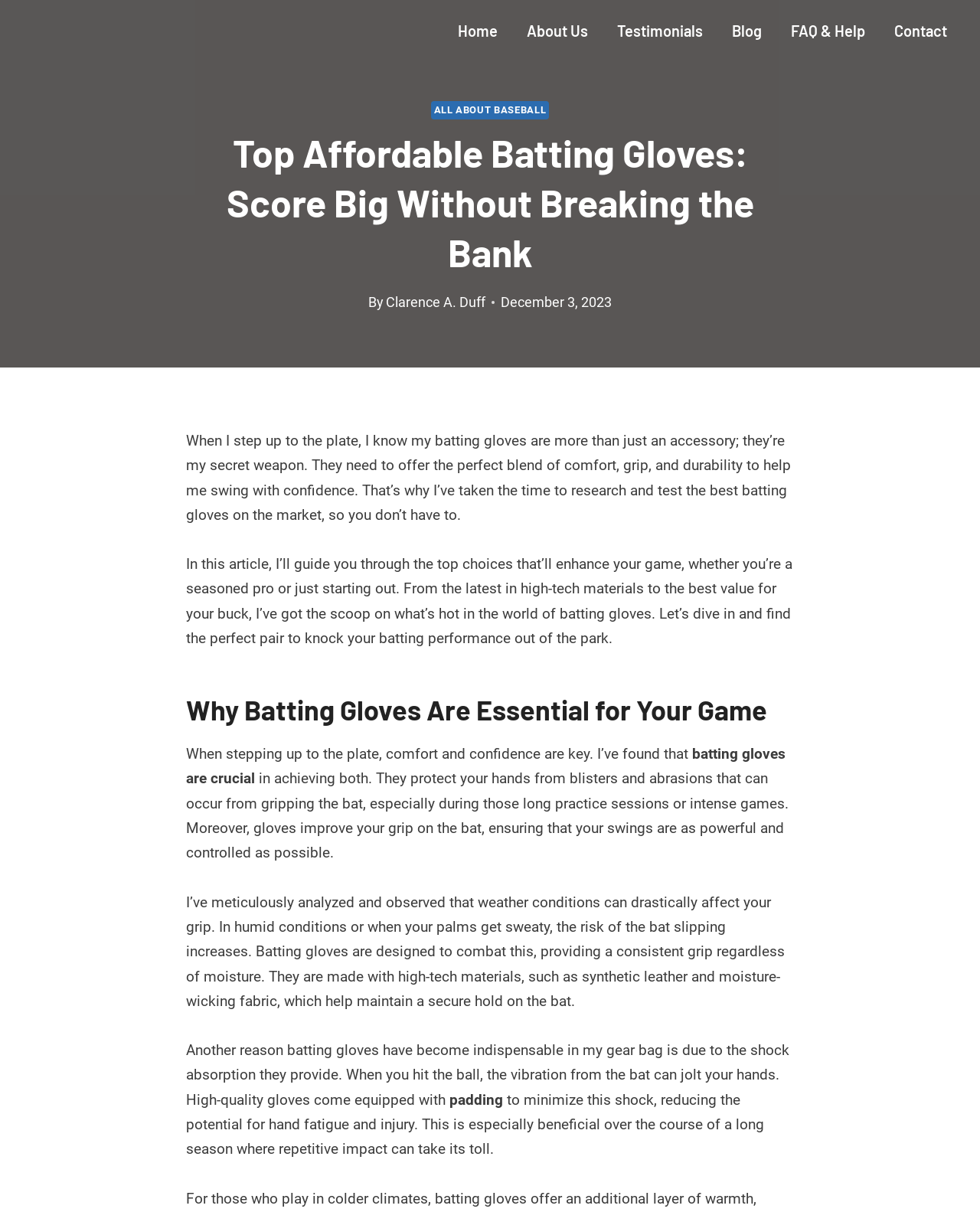Give a one-word or one-phrase response to the question:
What do high-quality batting gloves provide?

Shock absorption